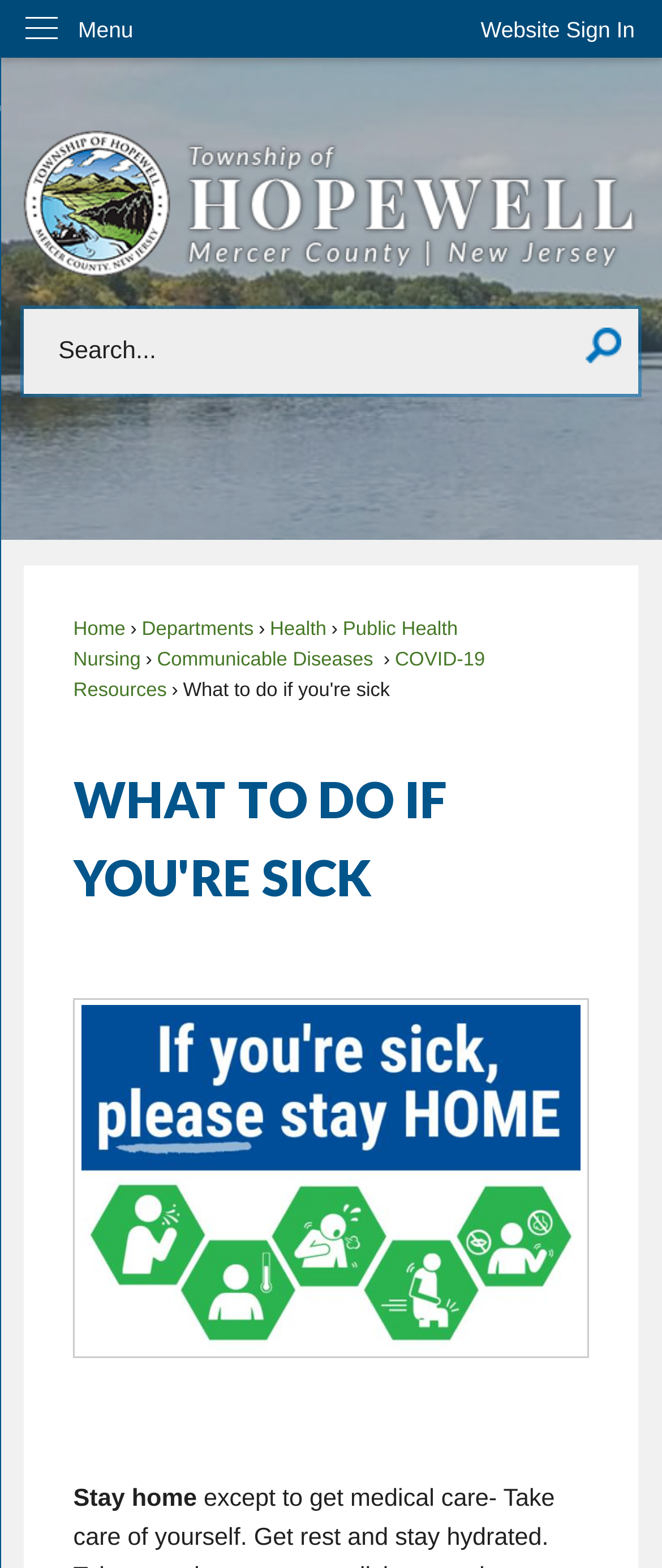Please specify the coordinates of the bounding box for the element that should be clicked to carry out this instruction: "View upcoming events". The coordinates must be four float numbers between 0 and 1, formatted as [left, top, right, bottom].

None